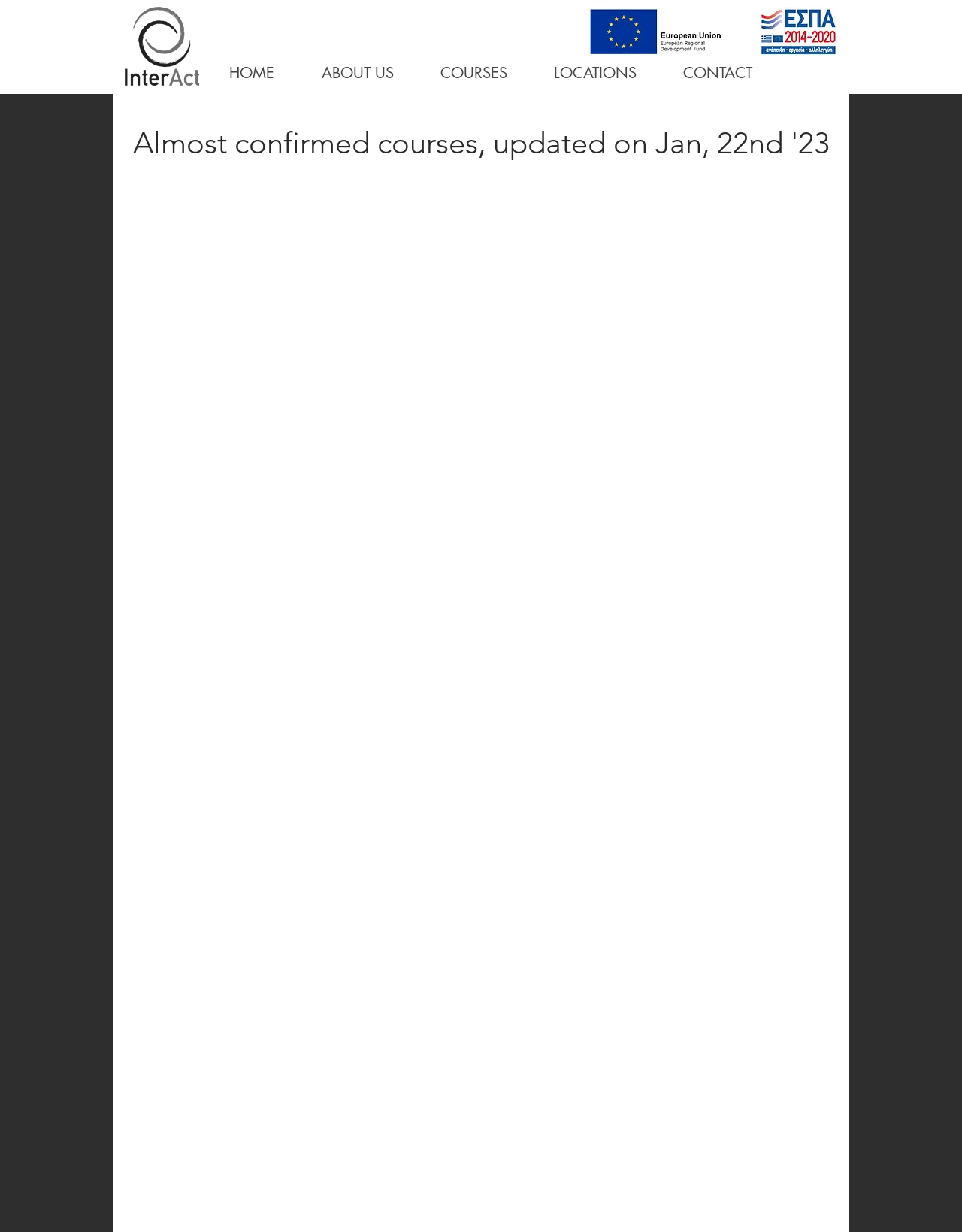Provide a one-word or brief phrase answer to the question:
How many images are there on the webpage?

2